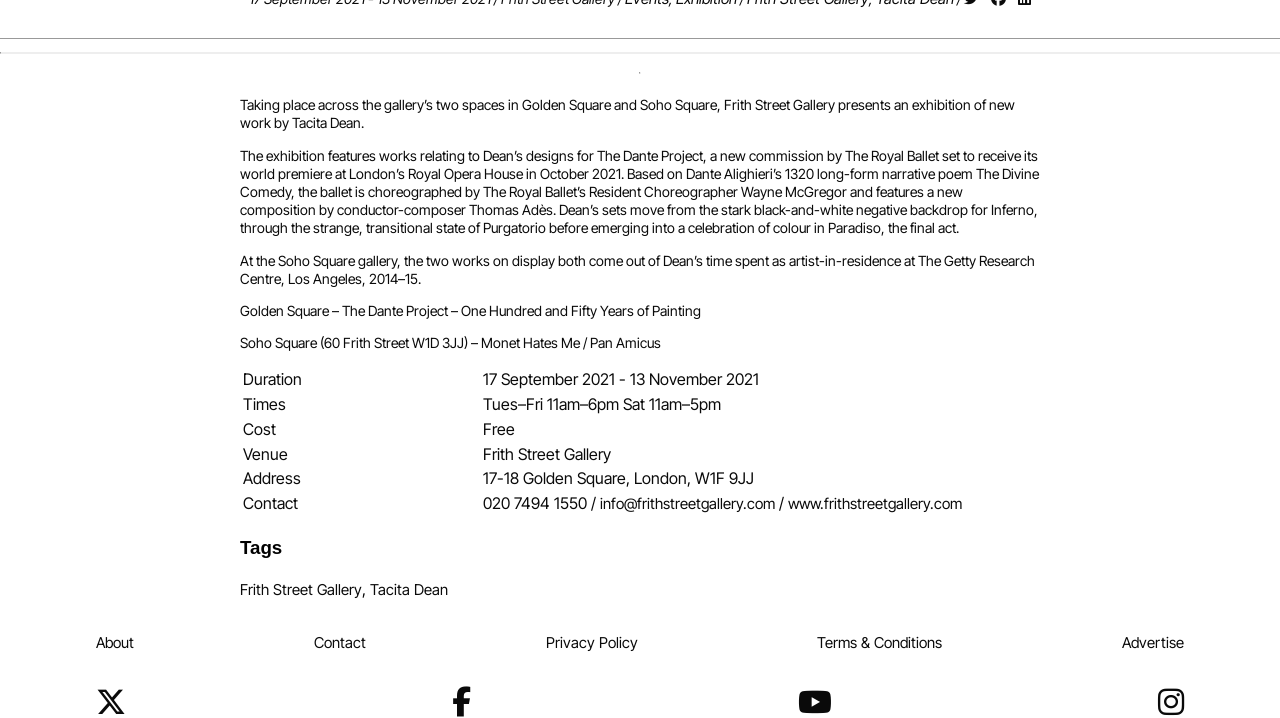Identify the bounding box coordinates for the element you need to click to achieve the following task: "View exhibition details". Provide the bounding box coordinates as four float numbers between 0 and 1, in the form [left, top, right, bottom].

[0.188, 0.134, 0.793, 0.183]